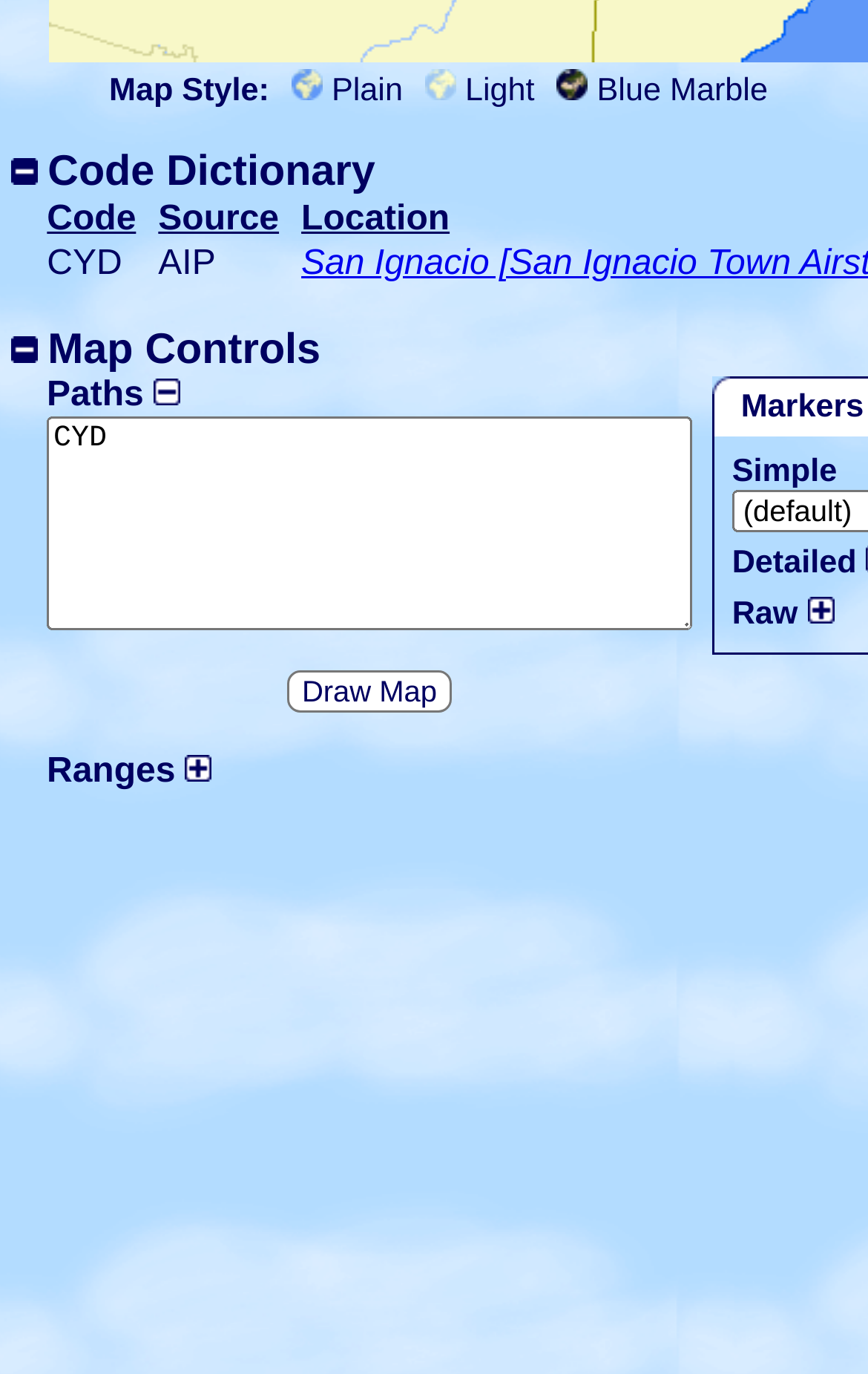Locate the bounding box of the UI element described by: "input value="CYD" CYD" in the given webpage screenshot.

[0.054, 0.303, 0.8, 0.459]